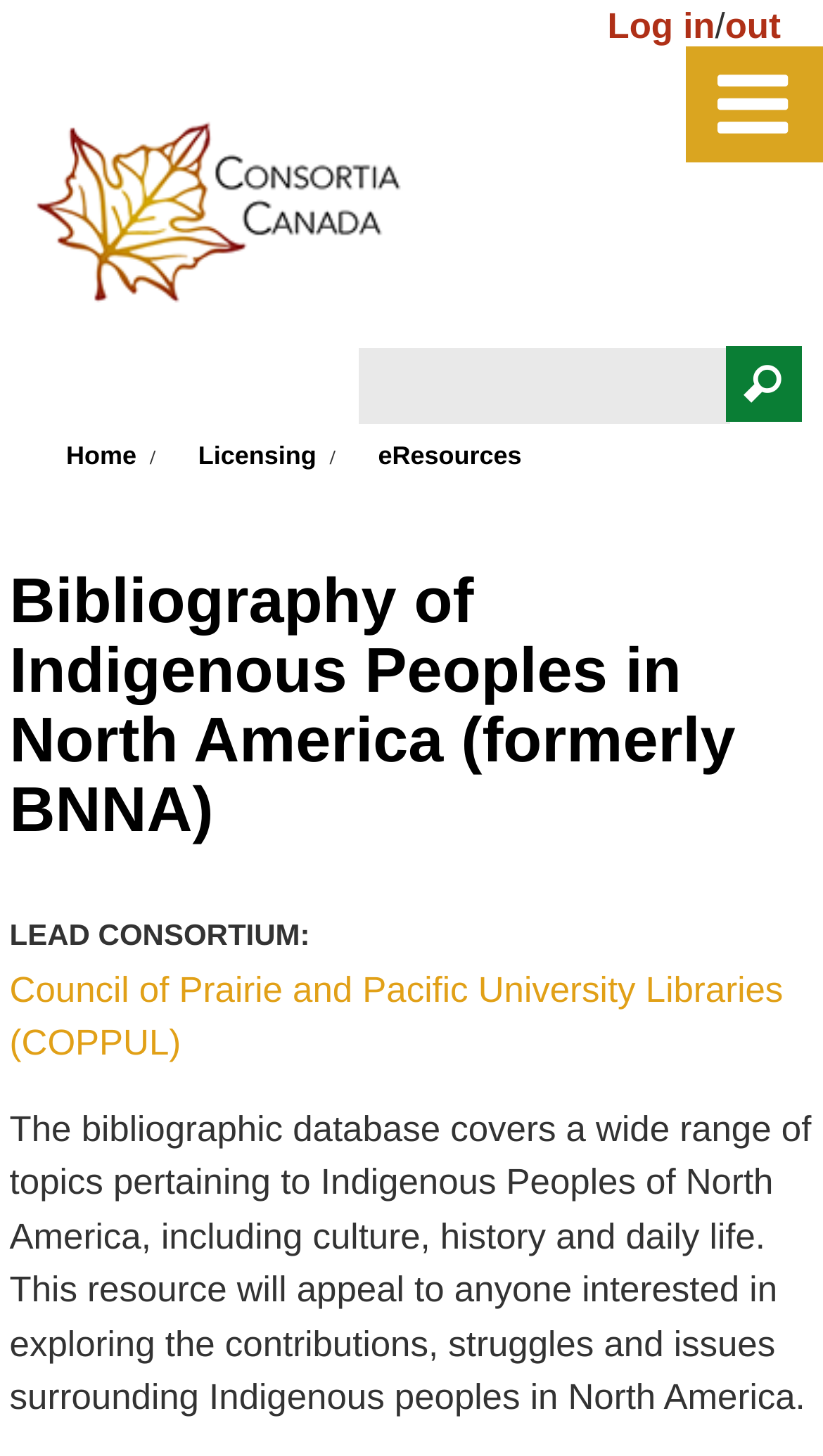Please locate the bounding box coordinates of the element that should be clicked to achieve the given instruction: "Search for a topic".

[0.435, 0.238, 0.988, 0.316]